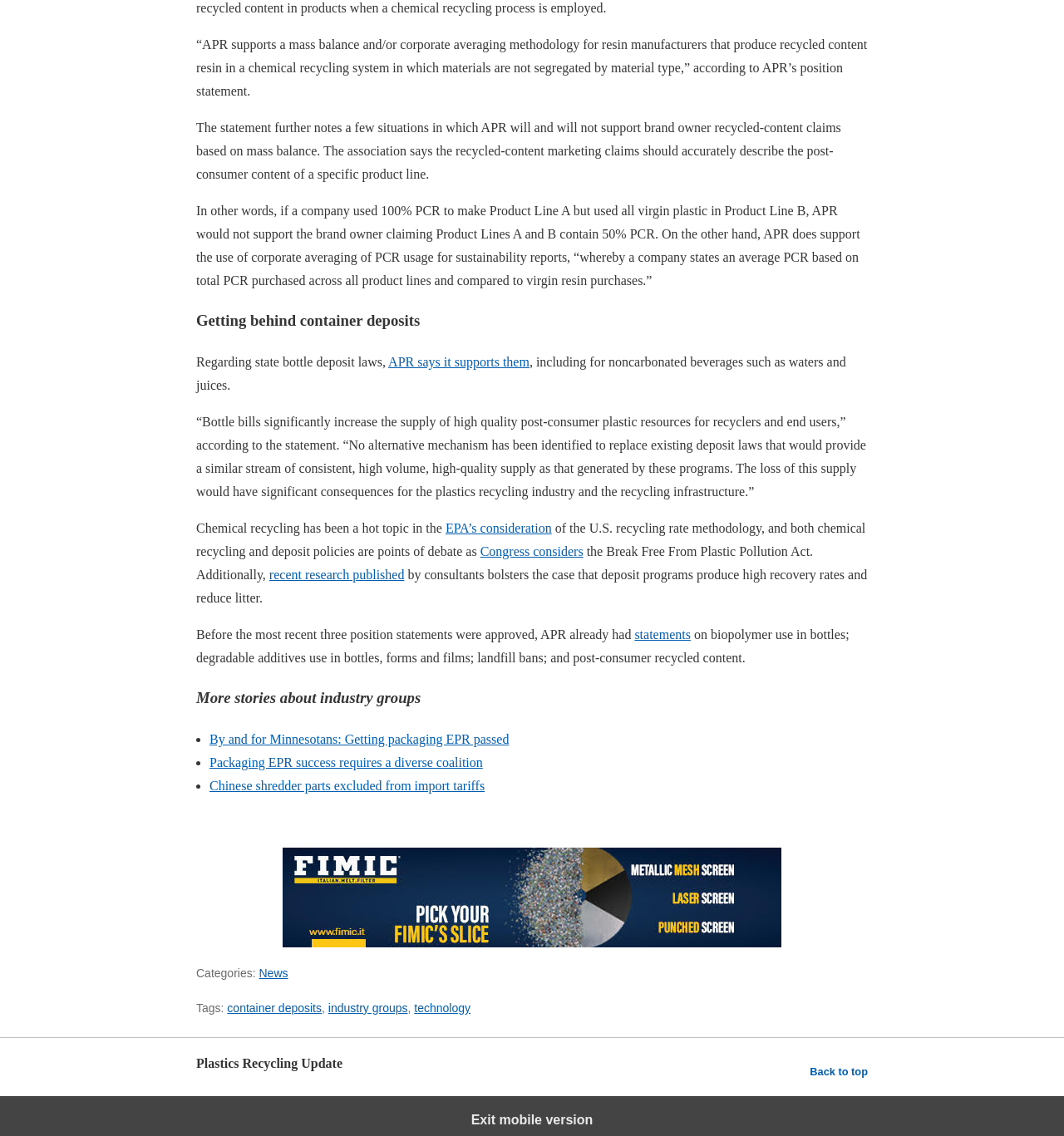Determine the bounding box coordinates in the format (top-left x, top-left y, bottom-right x, bottom-right y). Ensure all values are floating point numbers between 0 and 1. Identify the bounding box of the UI element described by: Back to top

[0.761, 0.934, 0.816, 0.953]